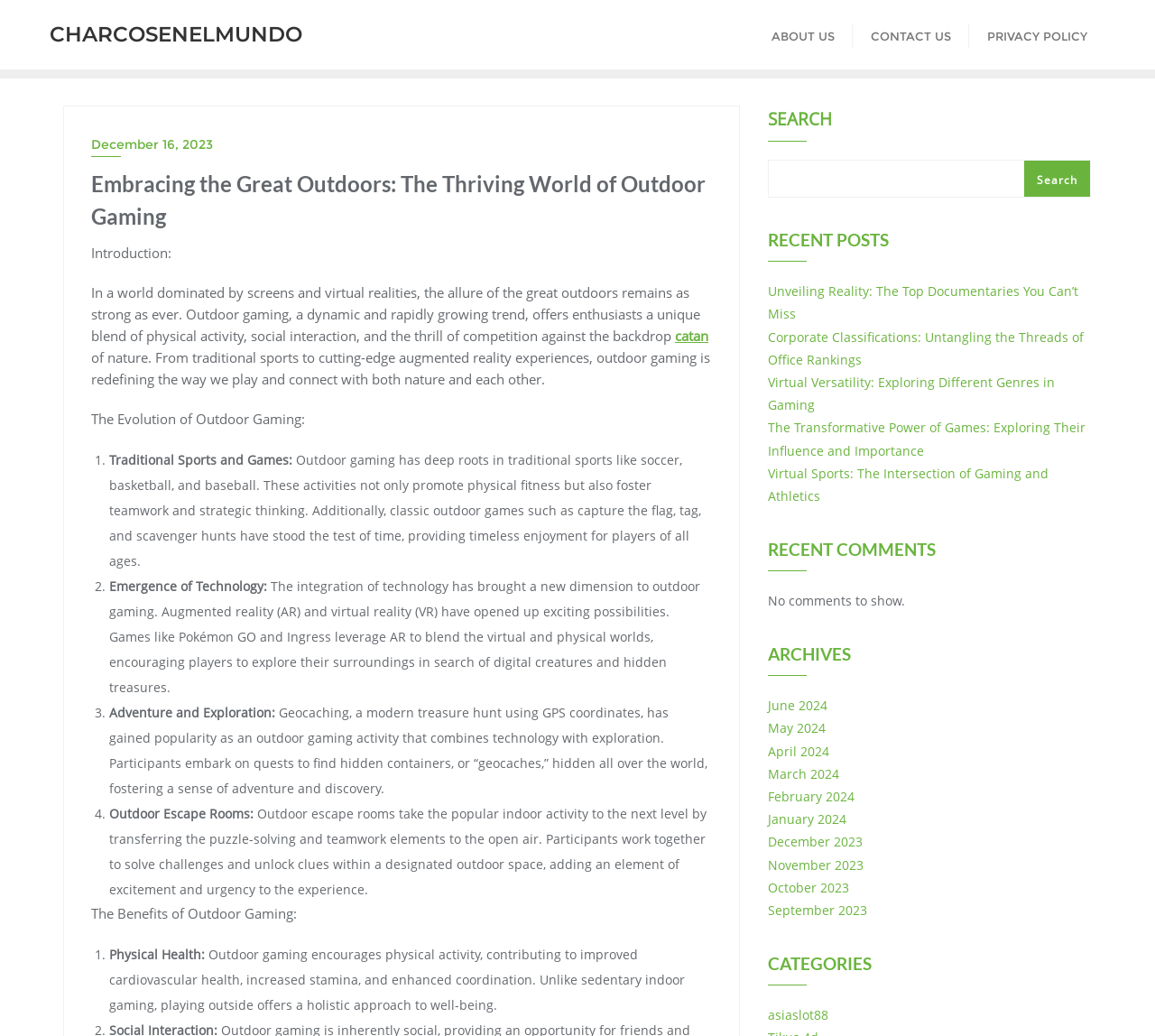Provide the bounding box coordinates for the UI element that is described as: "December 16, 2023".

[0.079, 0.129, 0.616, 0.151]